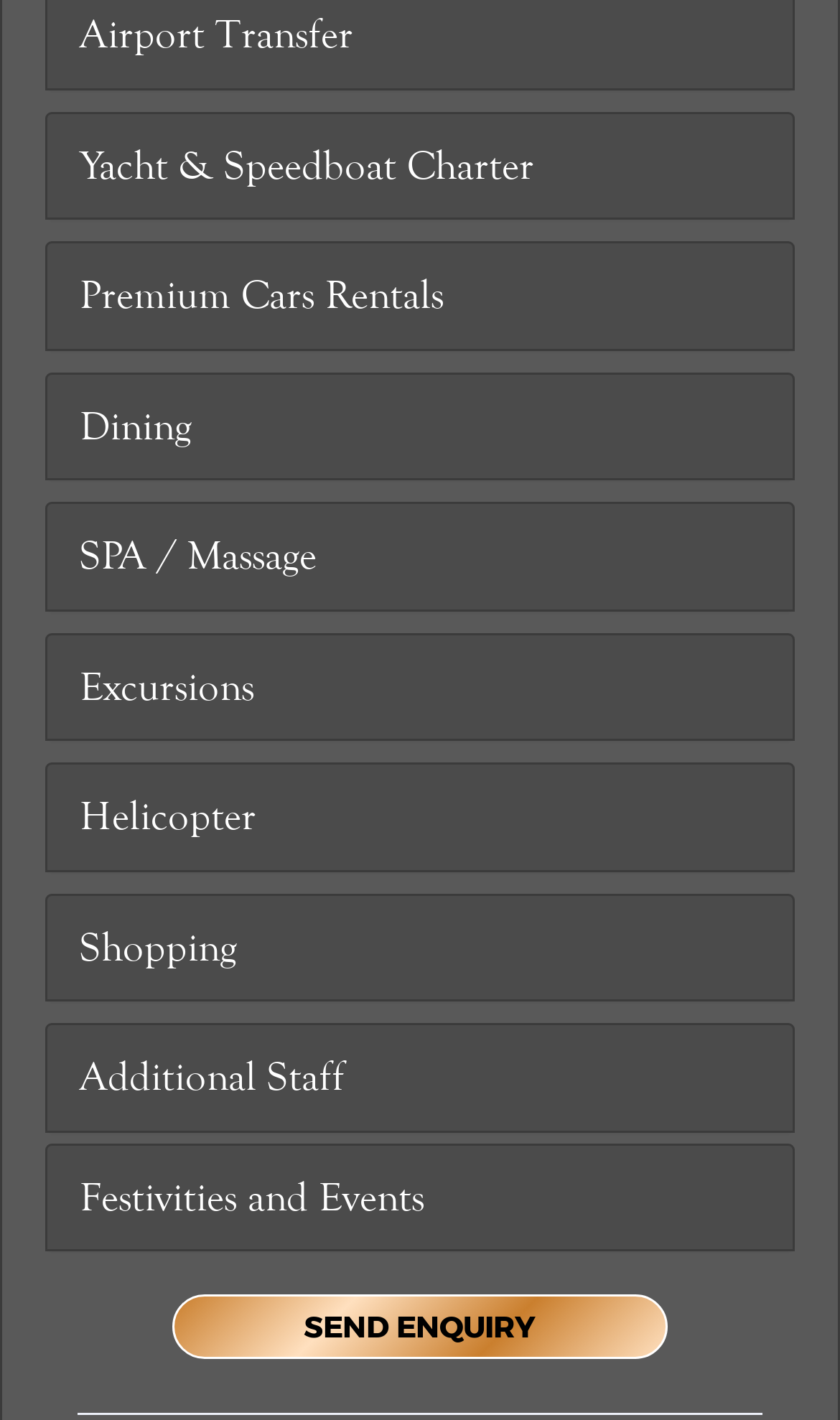Identify the bounding box coordinates for the element you need to click to achieve the following task: "Click on SEND ENQUIRY". Provide the bounding box coordinates as four float numbers between 0 and 1, in the form [left, top, right, bottom].

[0.205, 0.912, 0.795, 0.958]